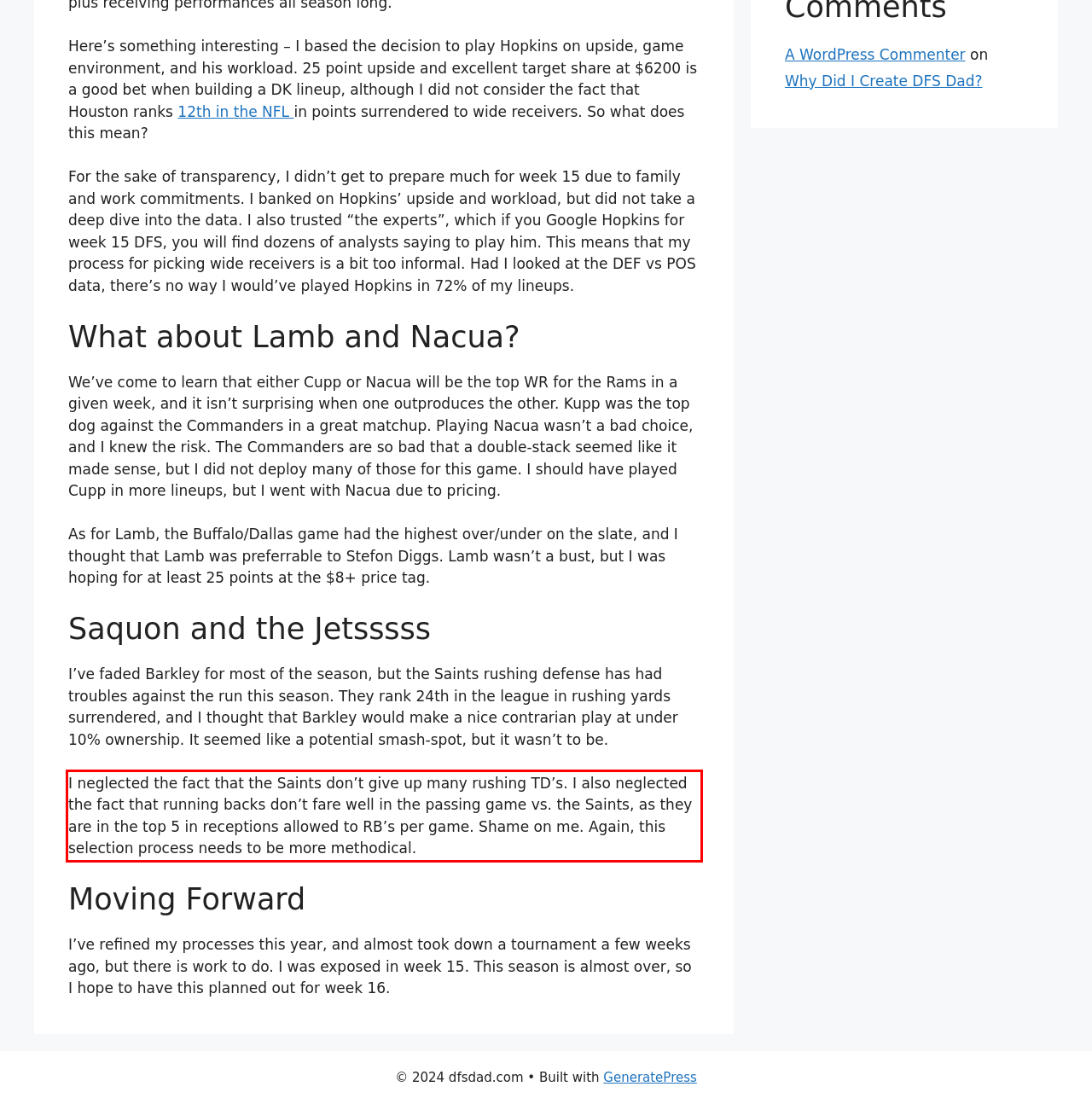Please perform OCR on the text within the red rectangle in the webpage screenshot and return the text content.

I neglected the fact that the Saints don’t give up many rushing TD’s. I also neglected the fact that running backs don’t fare well in the passing game vs. the Saints, as they are in the top 5 in receptions allowed to RB’s per game. Shame on me. Again, this selection process needs to be more methodical.